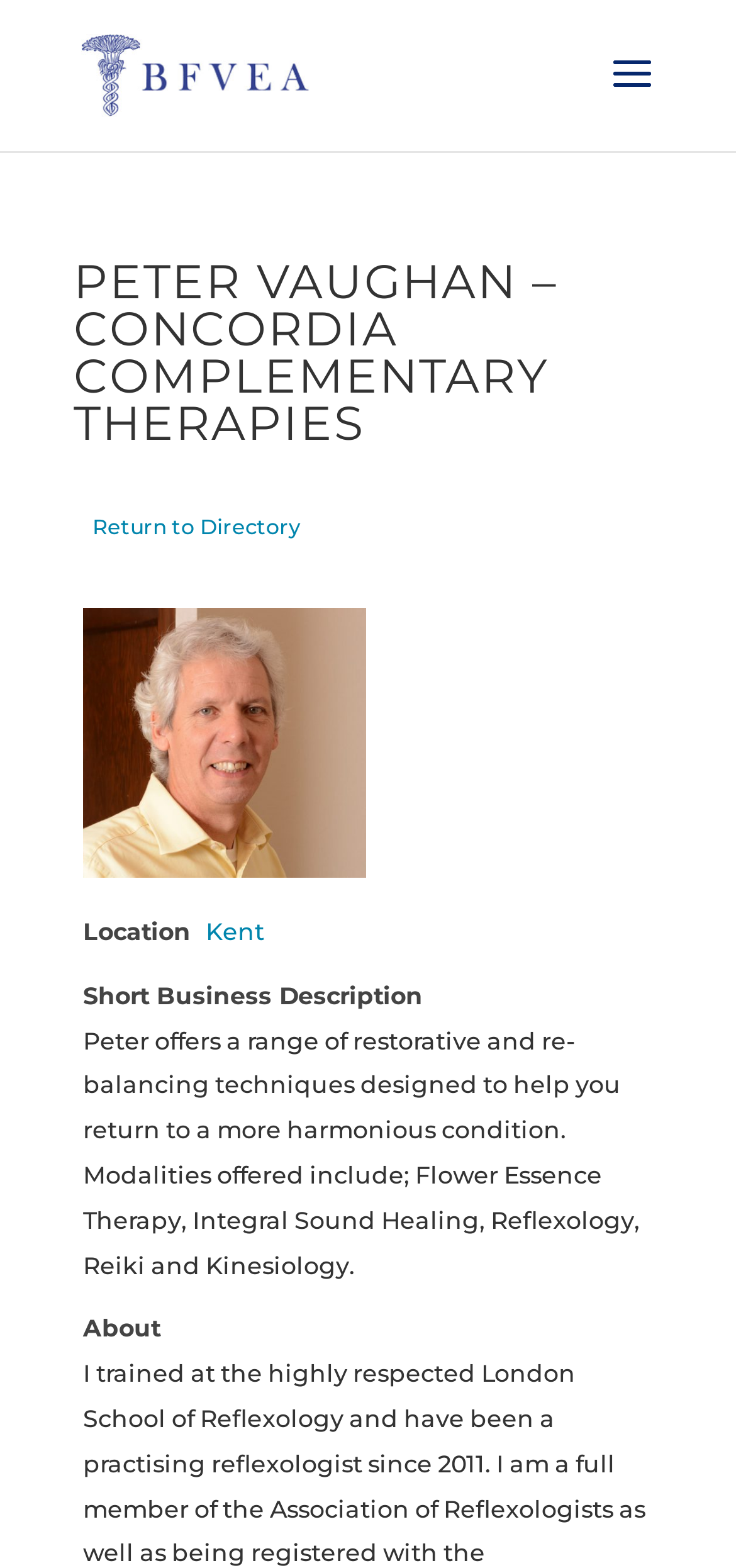Show the bounding box coordinates for the HTML element described as: "title="Peter Vaughan (MAR/CNHC Reg'd)"".

[0.113, 0.546, 0.497, 0.564]